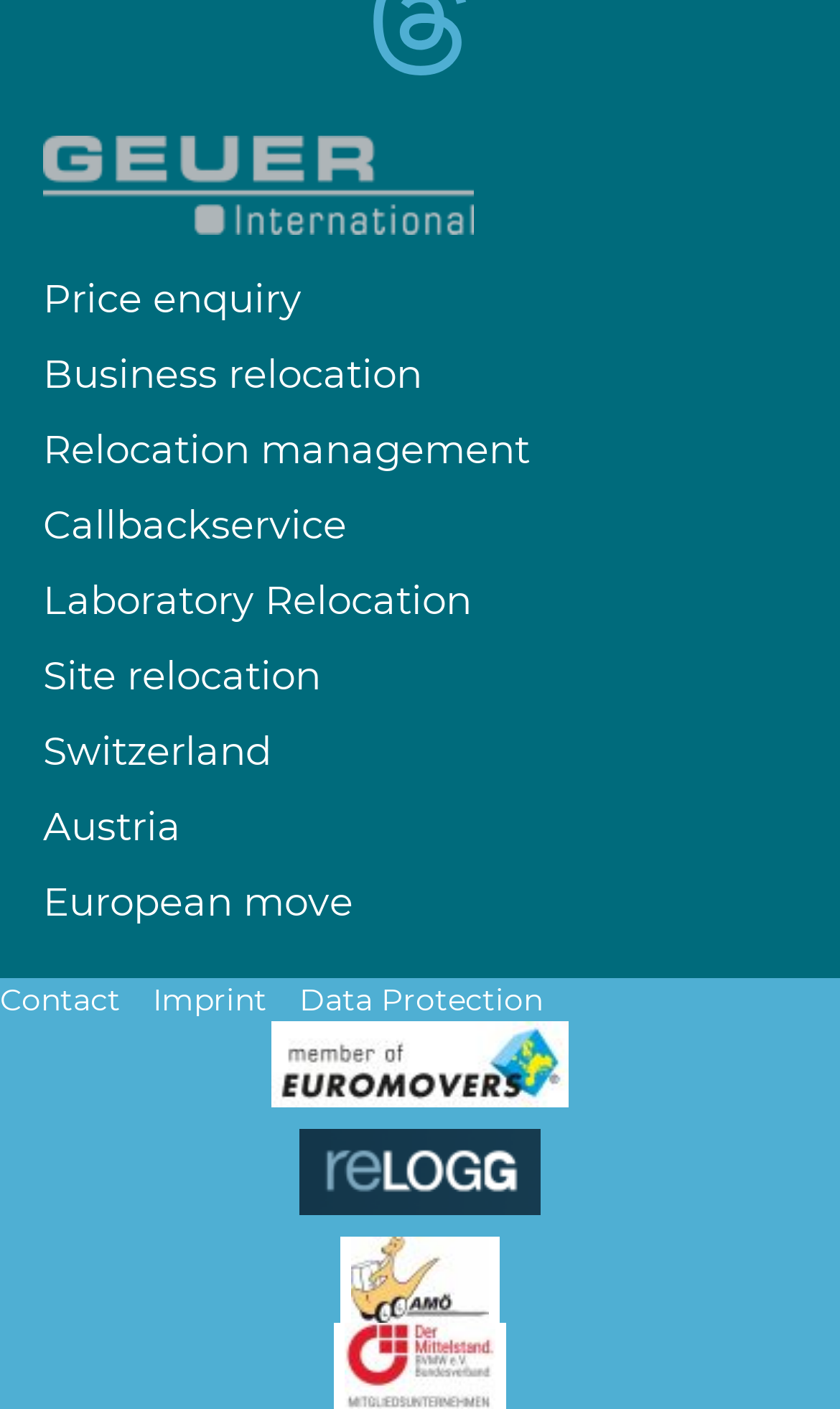Kindly determine the bounding box coordinates for the area that needs to be clicked to execute this instruction: "View imprint".

[0.182, 0.695, 0.356, 0.725]